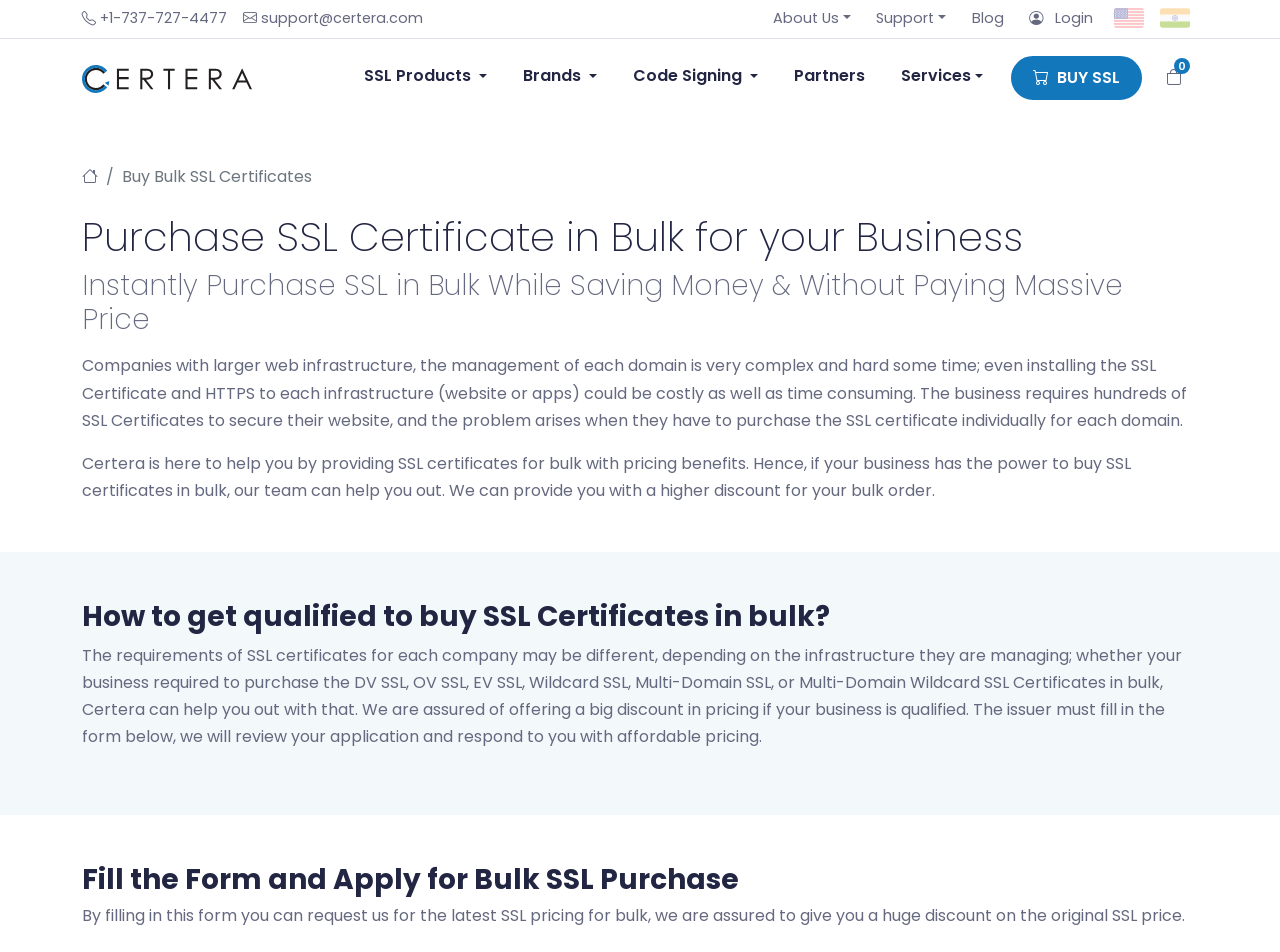Please find the bounding box coordinates (top-left x, top-left y, bottom-right x, bottom-right y) in the screenshot for the UI element described as follows: LIBAS HOME

None